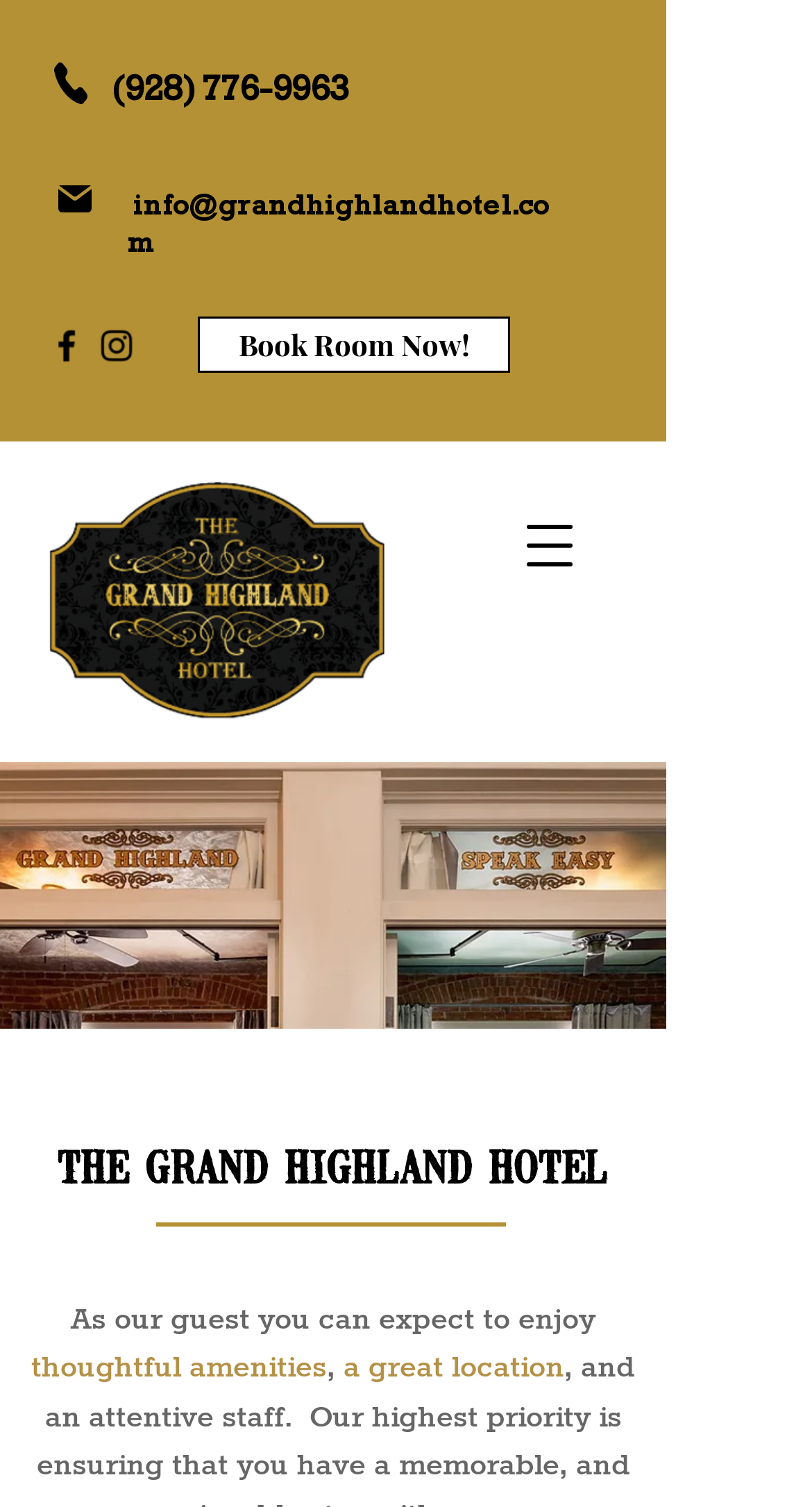Answer in one word or a short phrase: 
How many social media platforms are listed?

2